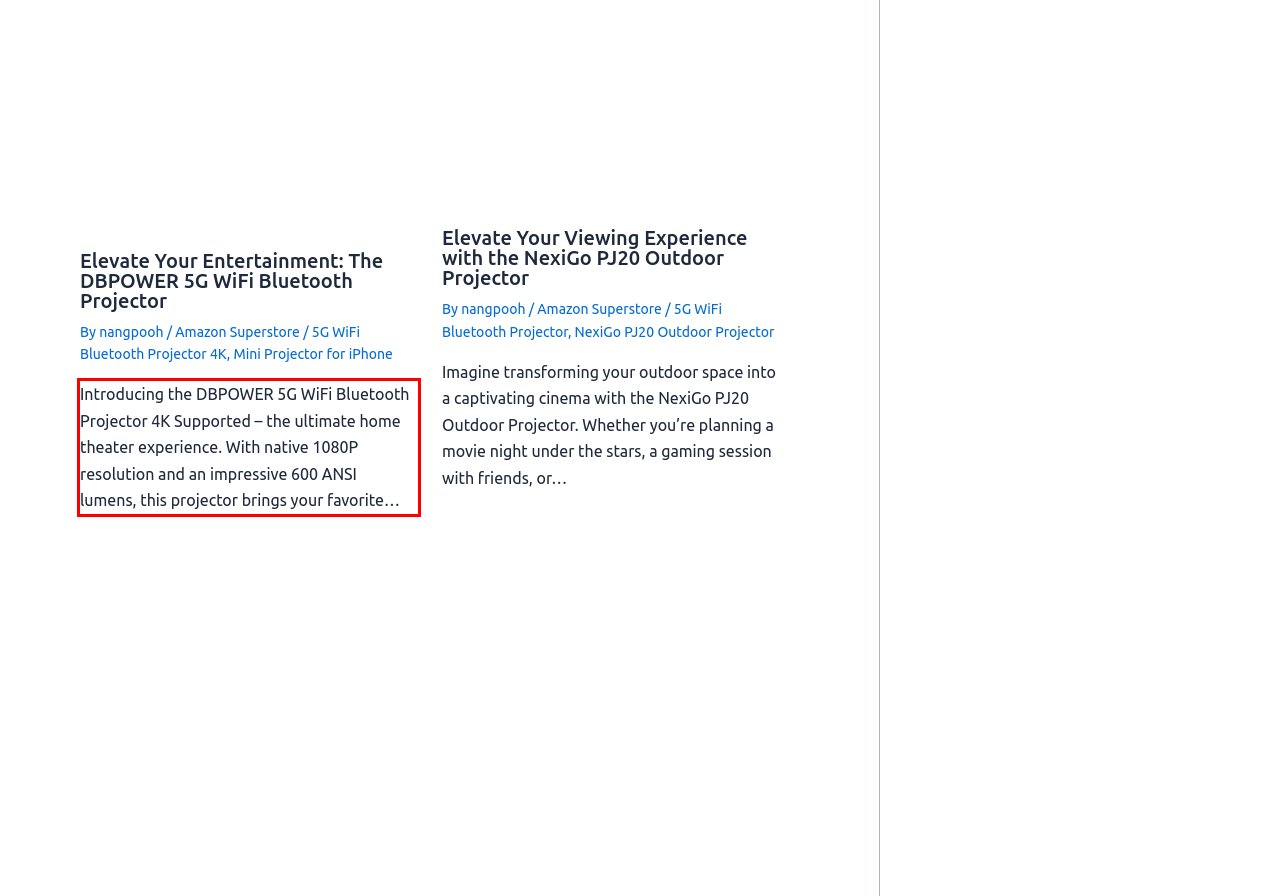Please analyze the provided webpage screenshot and perform OCR to extract the text content from the red rectangle bounding box.

Introducing the DBPOWER 5G WiFi Bluetooth Projector 4K Supported – the ultimate home theater experience. With native 1080P resolution and an impressive 600 ANSI lumens, this projector brings your favorite…